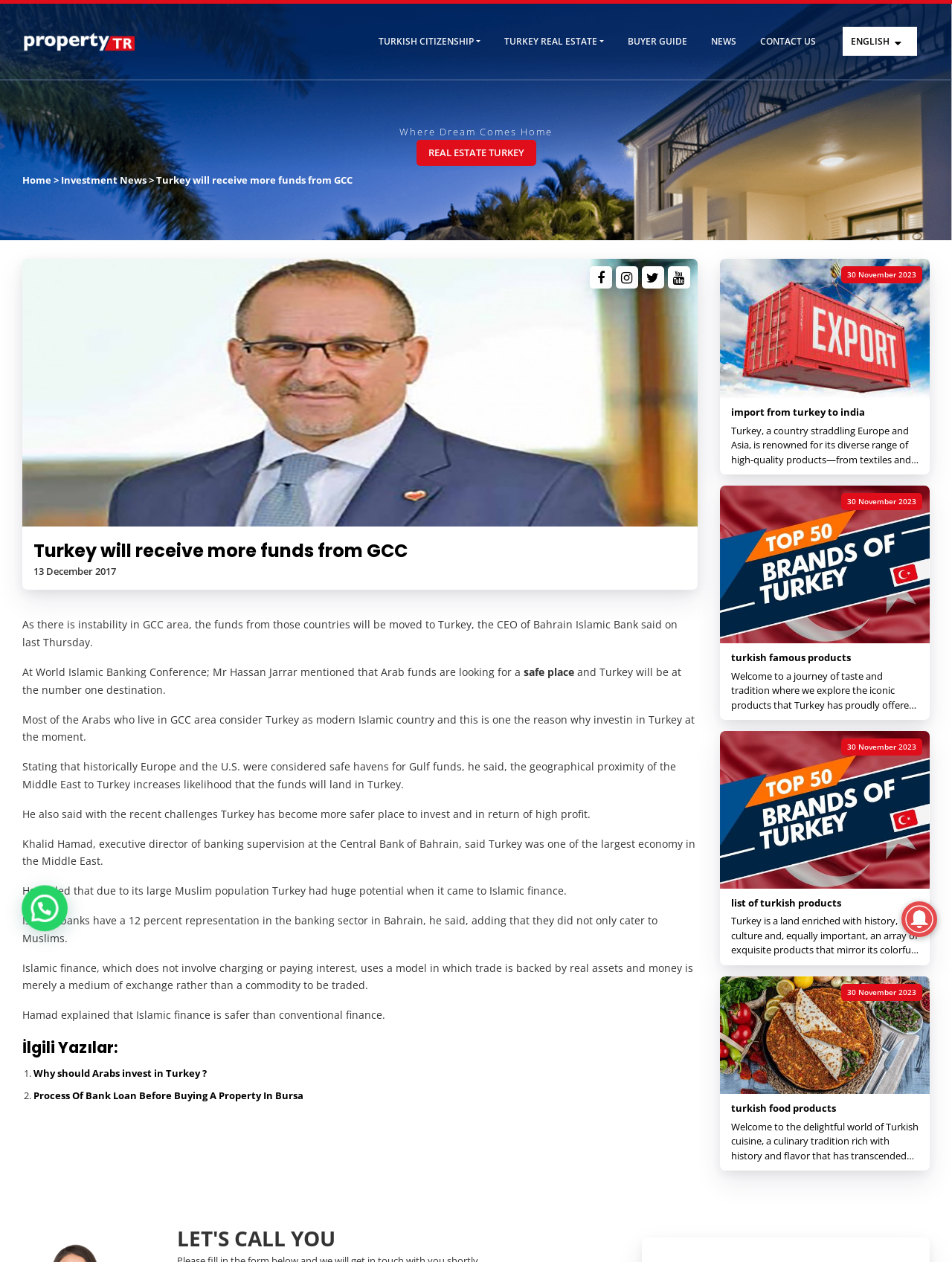What is the type of image displayed on the webpage?
Provide a fully detailed and comprehensive answer to the question.

Based on the webpage content, I can see that there are multiple images displayed, and they are all related to news articles about Turkey real estate, investment, and Islamic finance. The images are likely used to illustrate the articles and make the content more engaging.